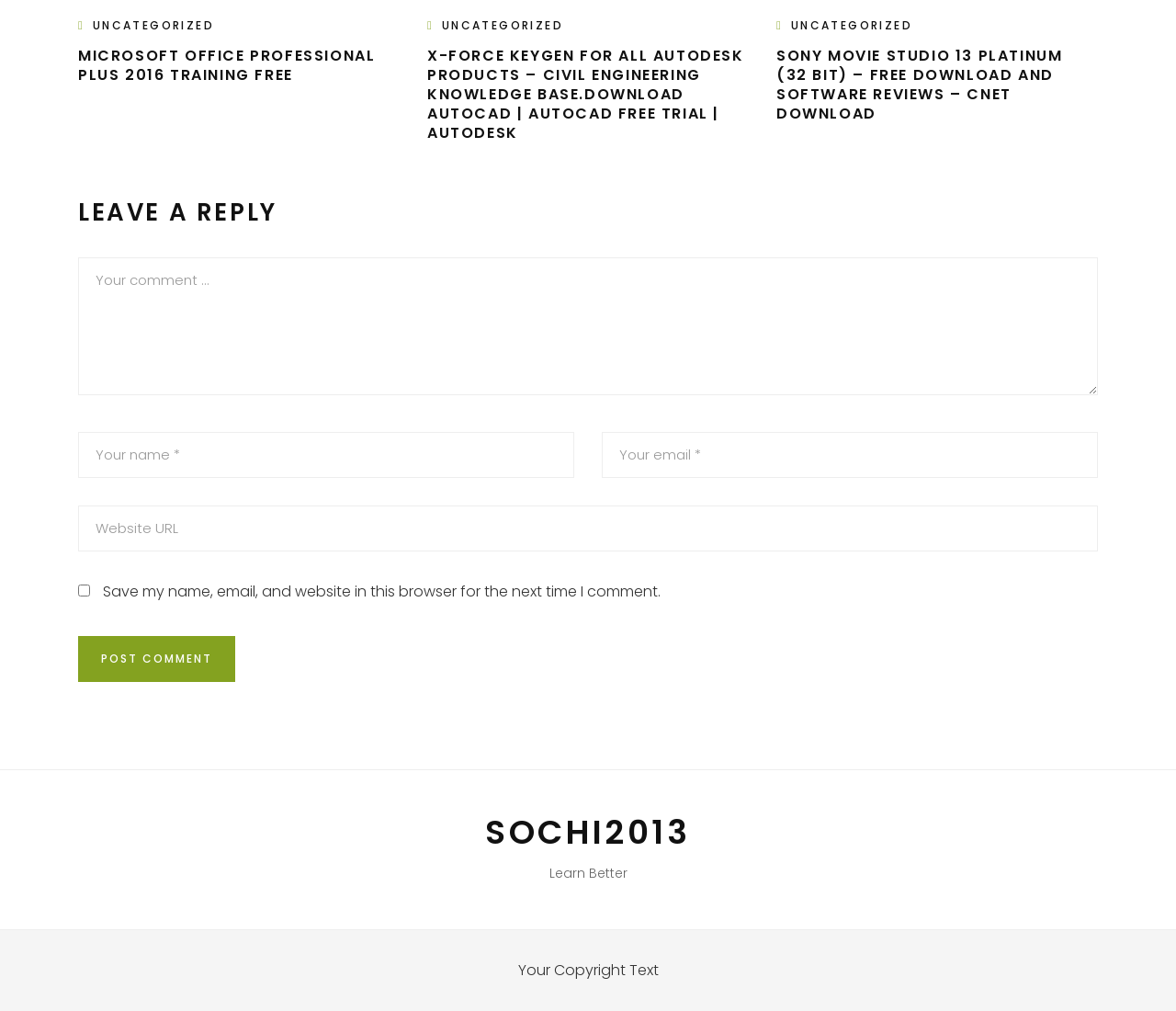Can you determine the bounding box coordinates of the area that needs to be clicked to fulfill the following instruction: "Read the '5 REASONS WHY YOU SHOULD SMILE MORE' article"?

None